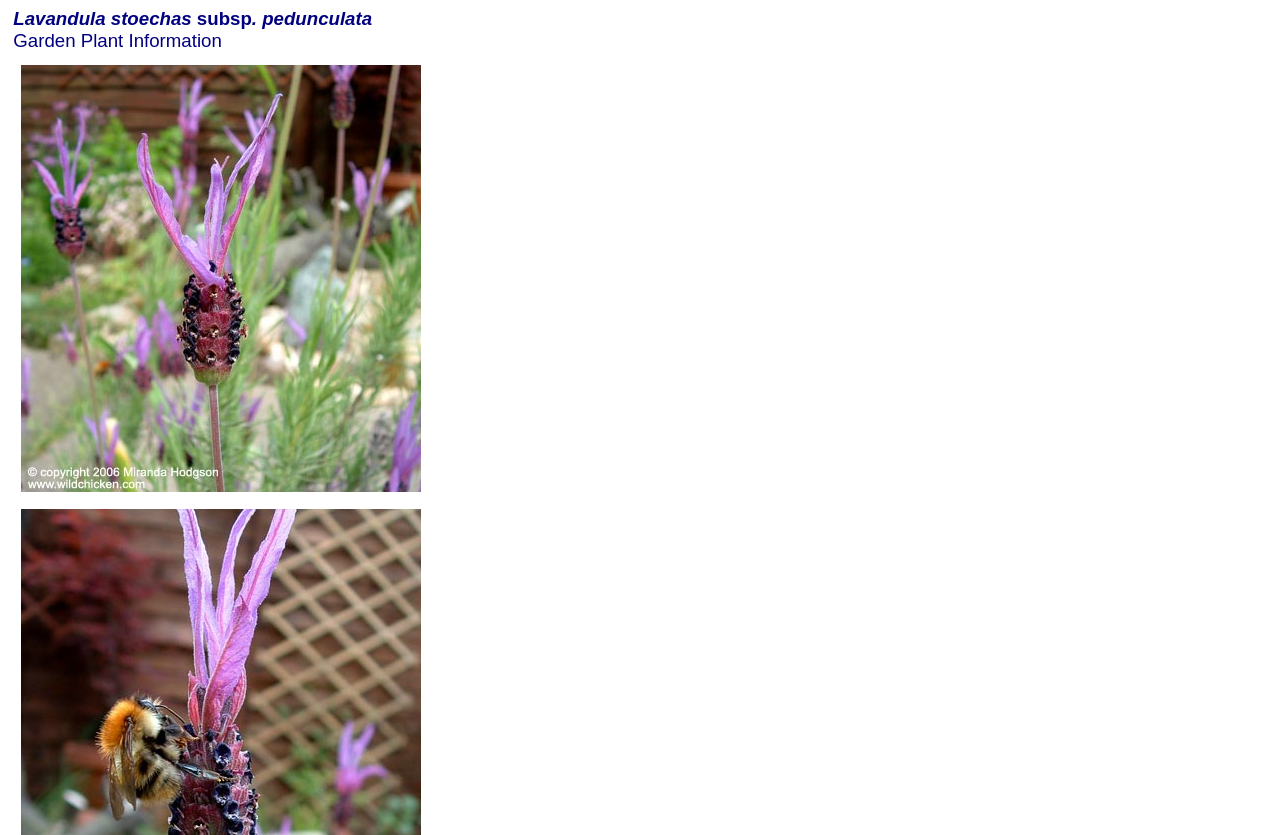Determine the main text heading of the webpage and provide its content.

Lavandula stoechas subsp. pedunculata
Garden Plant Information